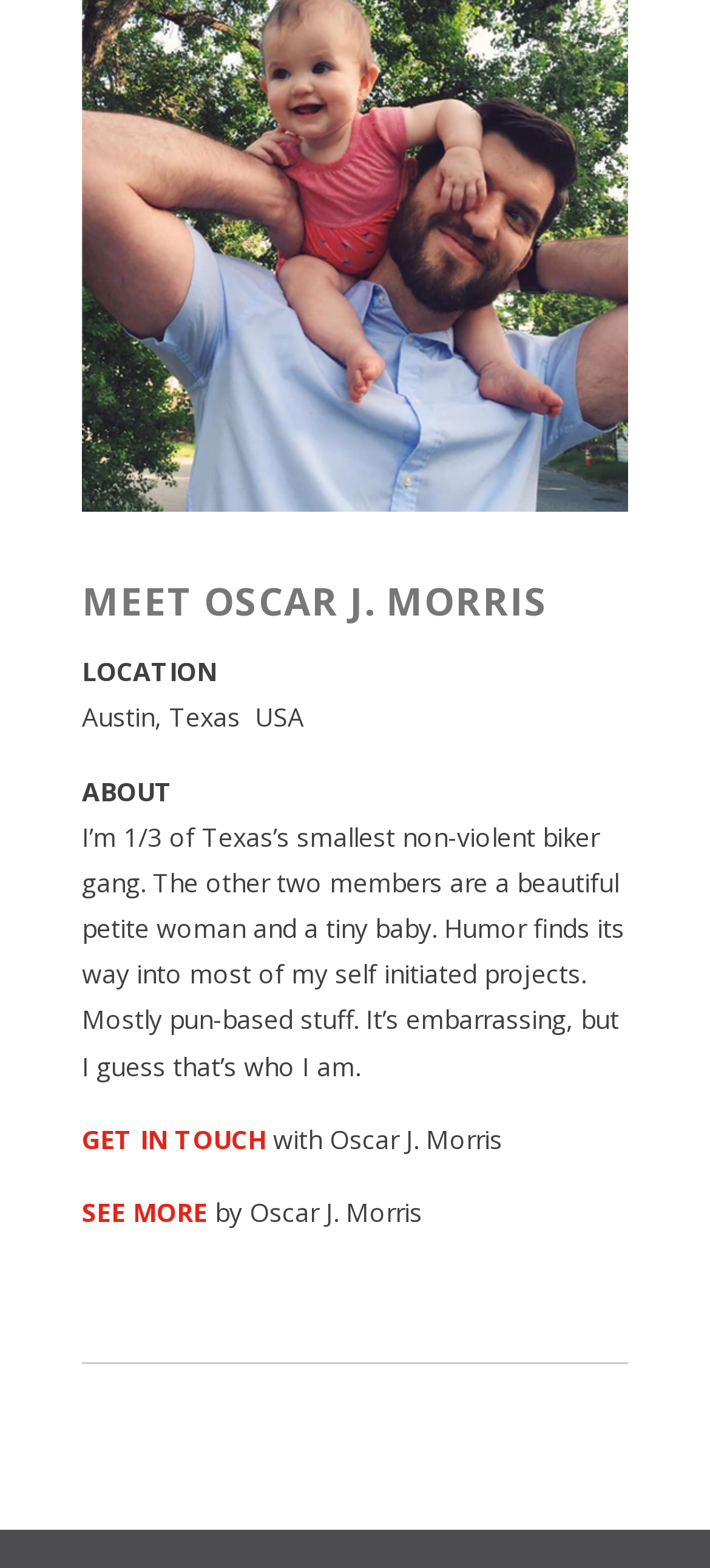Bounding box coordinates are specified in the format (top-left x, top-left y, bottom-right x, bottom-right y). All values are floating point numbers bounded between 0 and 1. Please provide the bounding box coordinate of the region this sentence describes: SEE MORE

[0.115, 0.762, 0.292, 0.784]